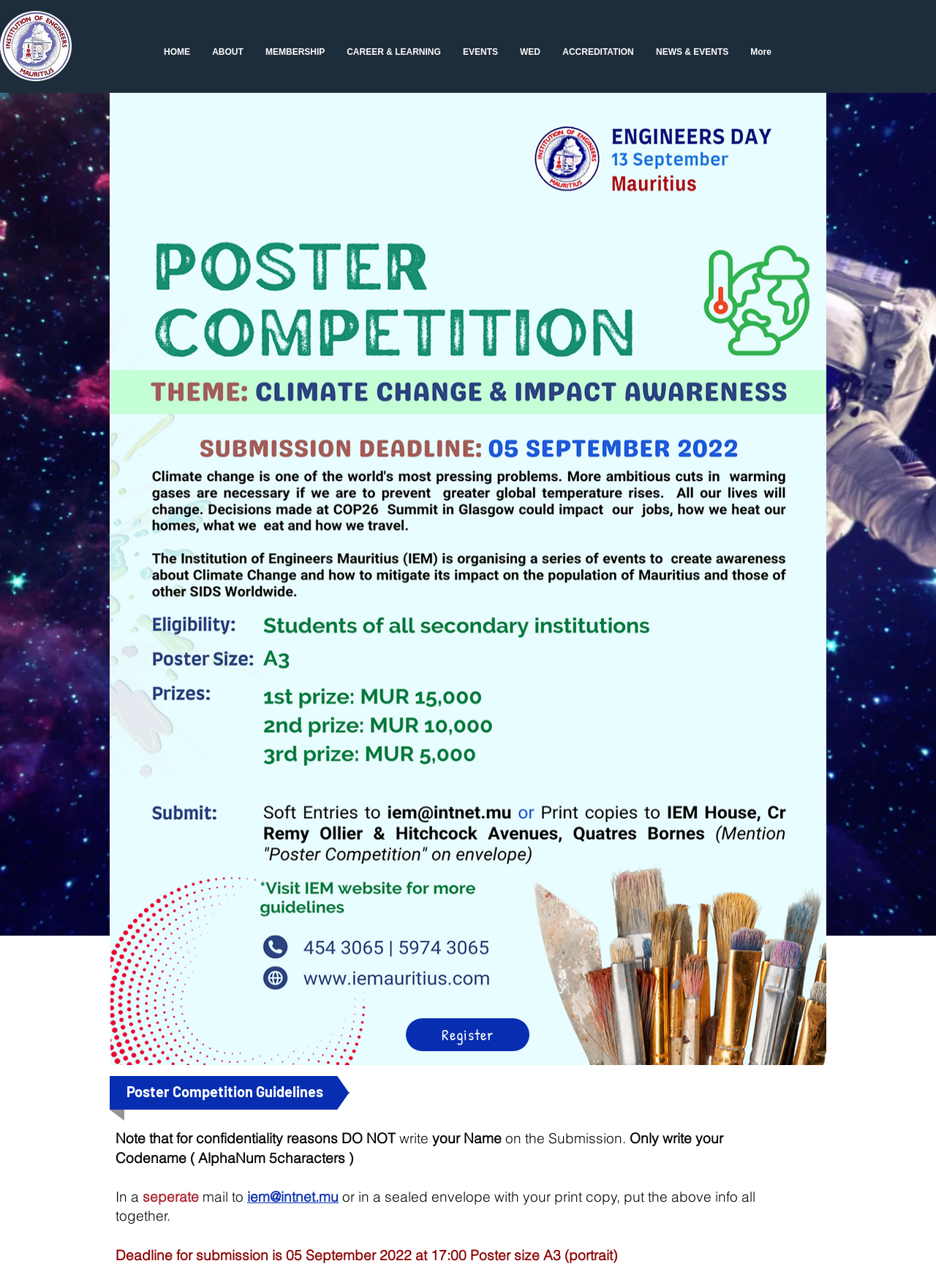What is the deadline for submission?
Examine the screenshot and reply with a single word or phrase.

05 September 2022 at 17:00